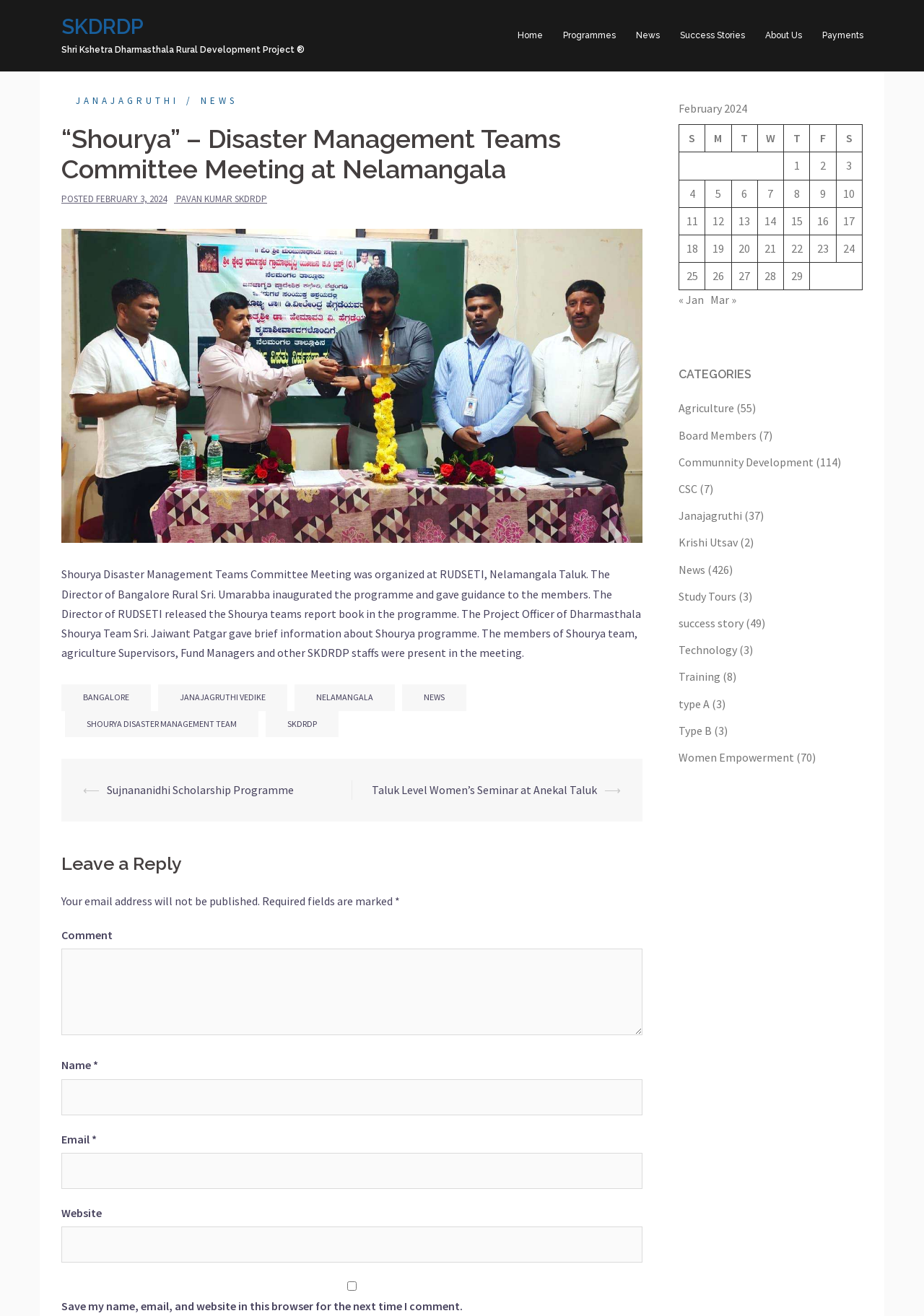Respond concisely with one word or phrase to the following query:
How many links are there in the footer section?

5